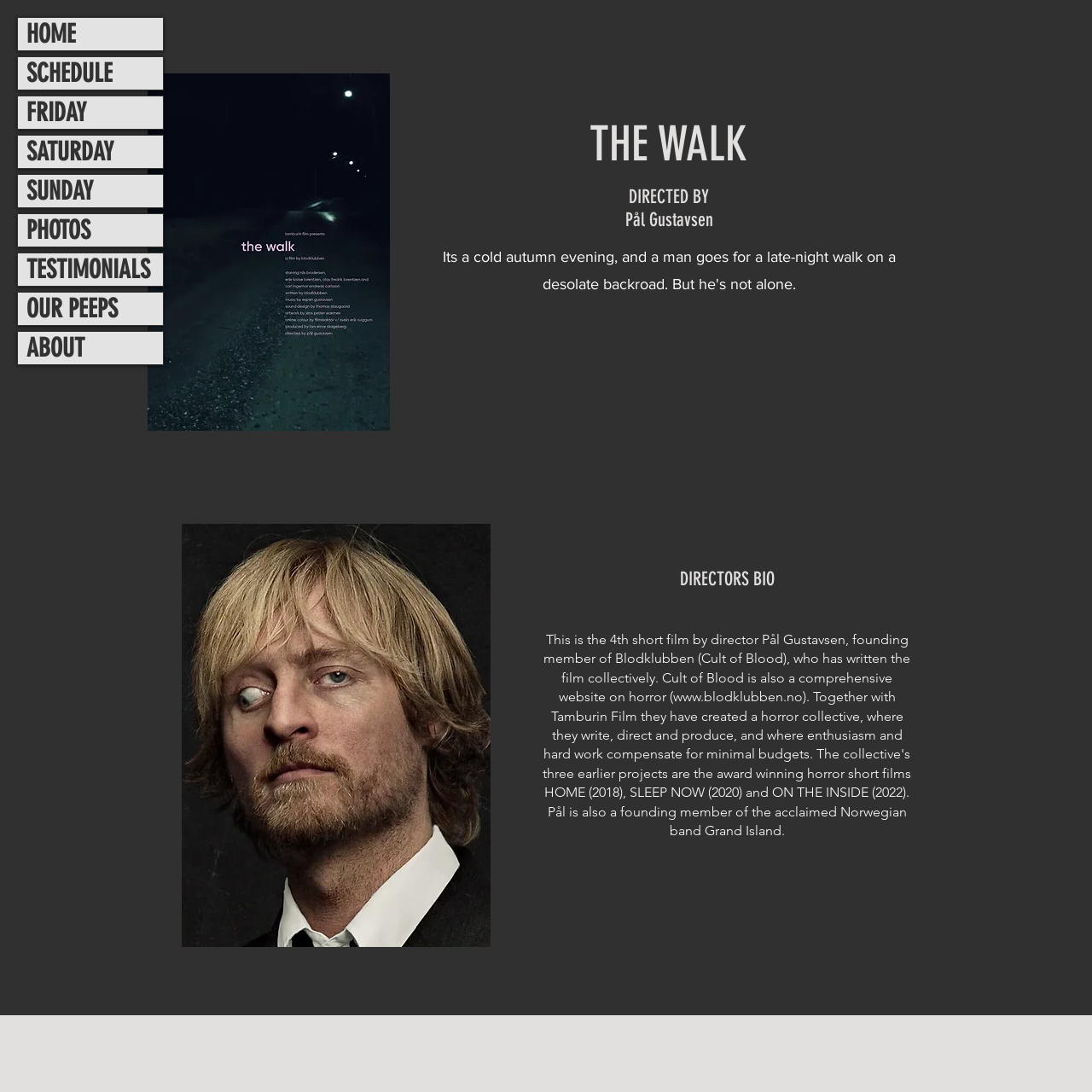Please identify the bounding box coordinates of the element's region that needs to be clicked to fulfill the following instruction: "visit the website of Cult of Blood". The bounding box coordinates should consist of four float numbers between 0 and 1, i.e., [left, top, right, bottom].

[0.616, 0.631, 0.735, 0.645]